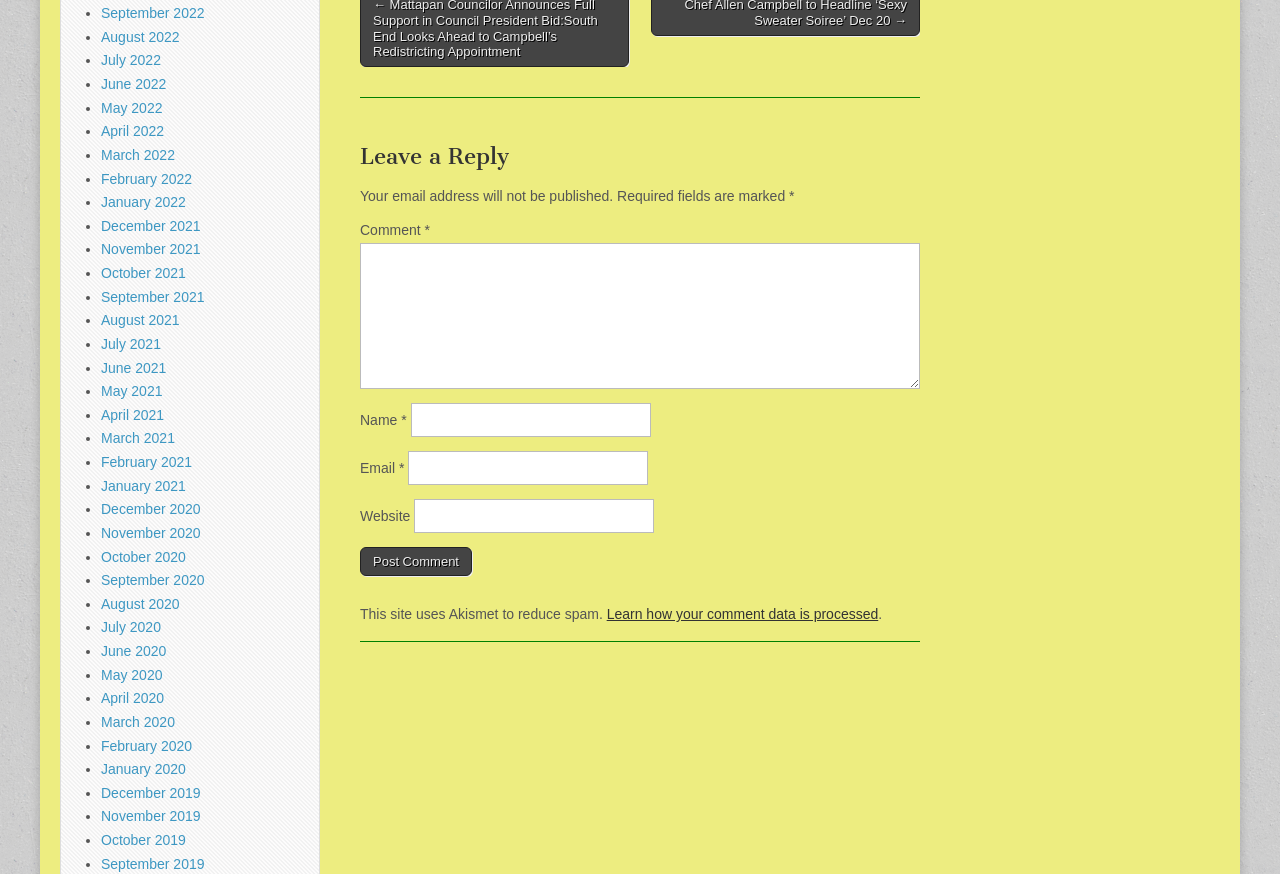Please reply to the following question with a single word or a short phrase:
What is the plugin used to reduce spam?

Akismet